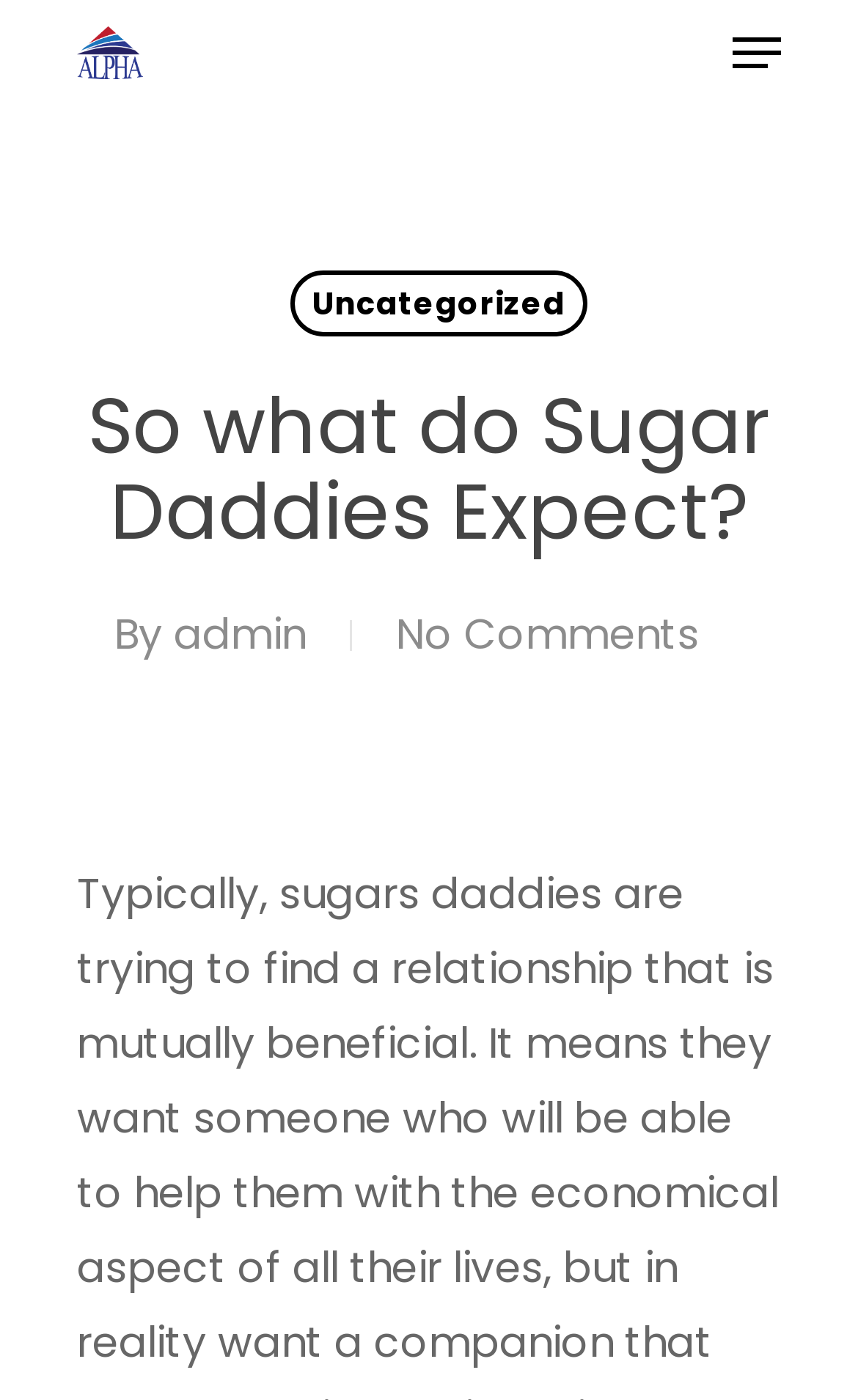Determine the bounding box for the described HTML element: "Contact Us". Ensure the coordinates are four float numbers between 0 and 1 in the format [left, top, right, bottom].

None